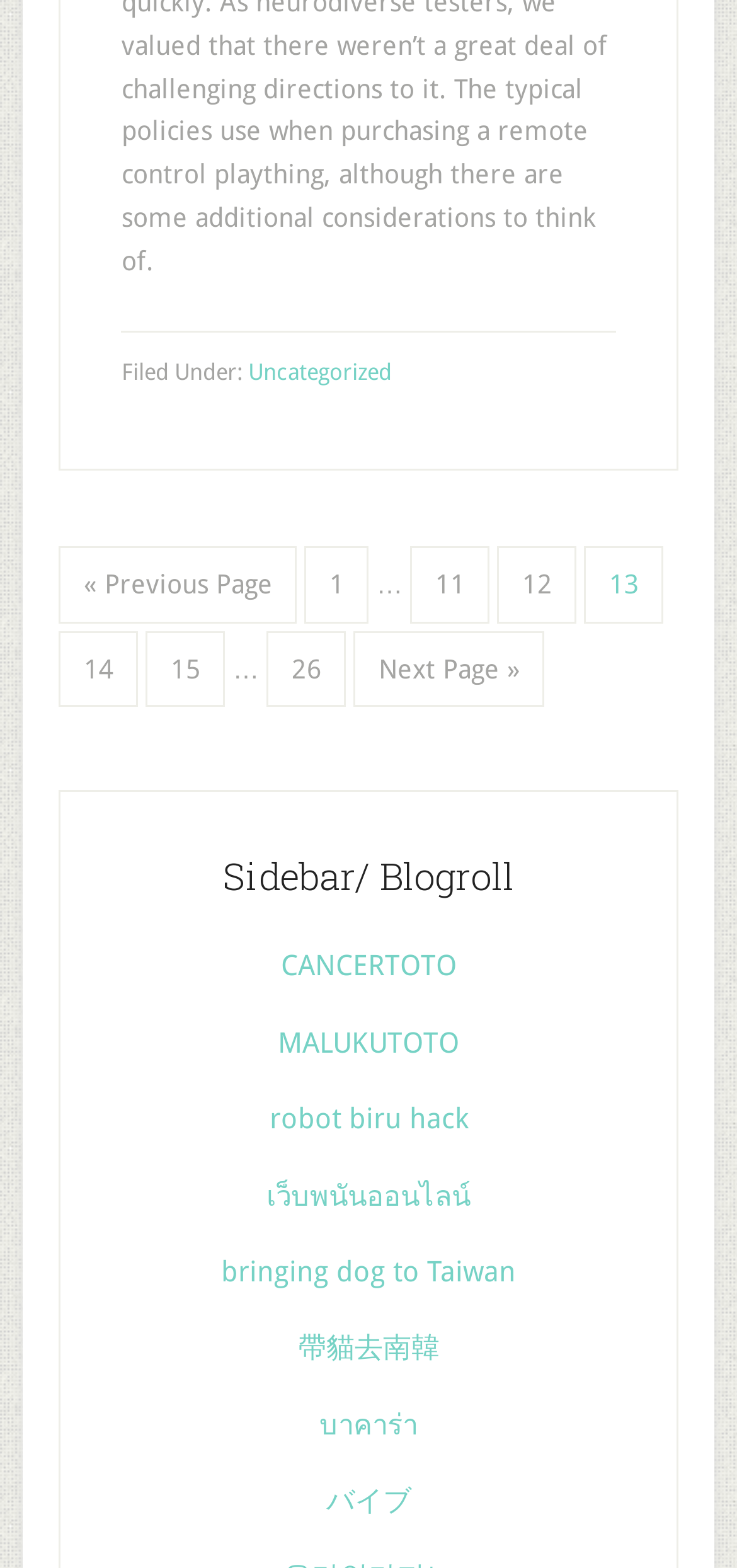Show the bounding box coordinates for the HTML element as described: "alt="Honest Money Now - Home"".

None